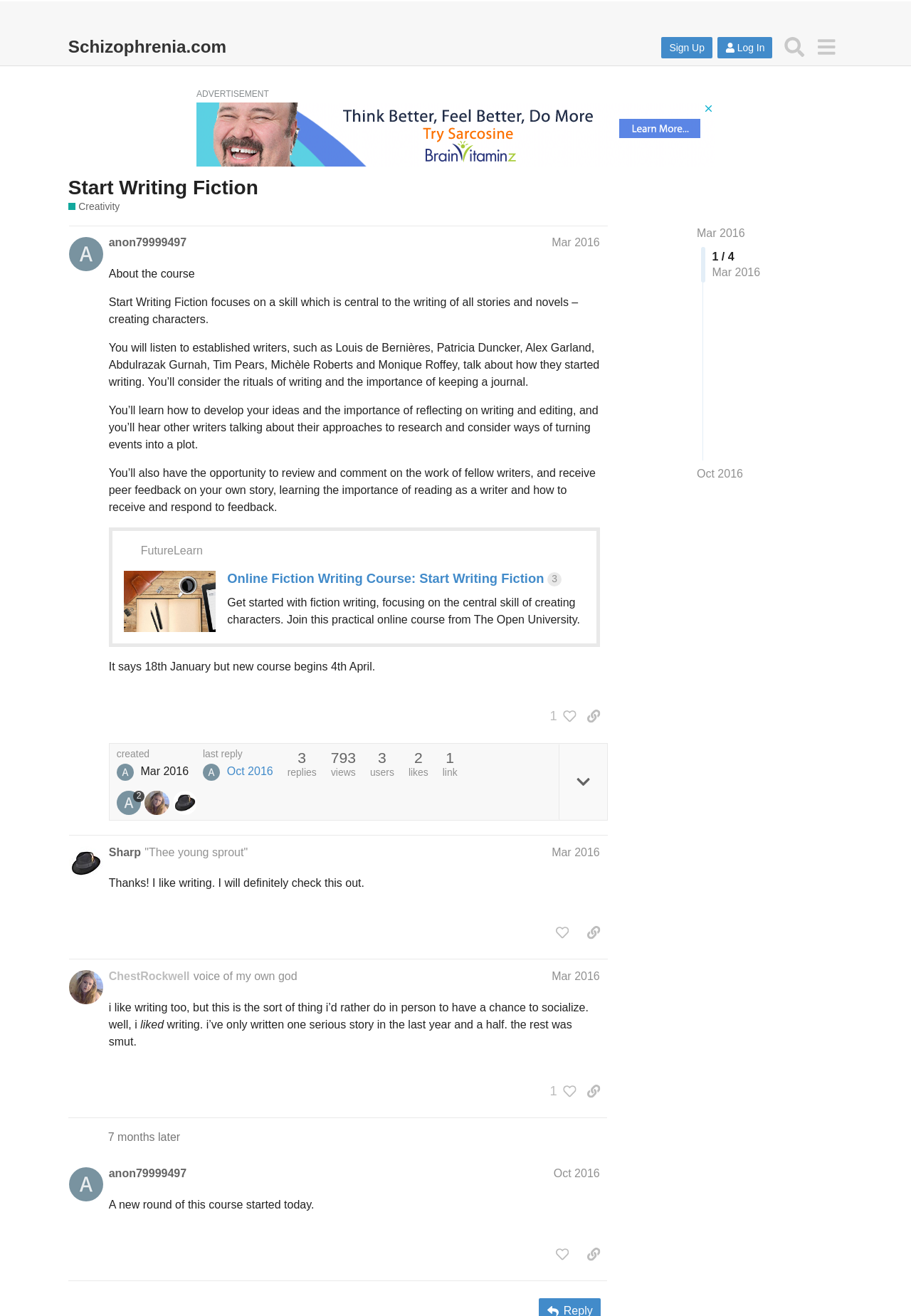What is the purpose of the 'Start Writing Fiction' course?
Ensure your answer is thorough and detailed.

The course seems to focus on developing writing skills, particularly in creating characters, and provides opportunities for writers to receive feedback and improve their craft.